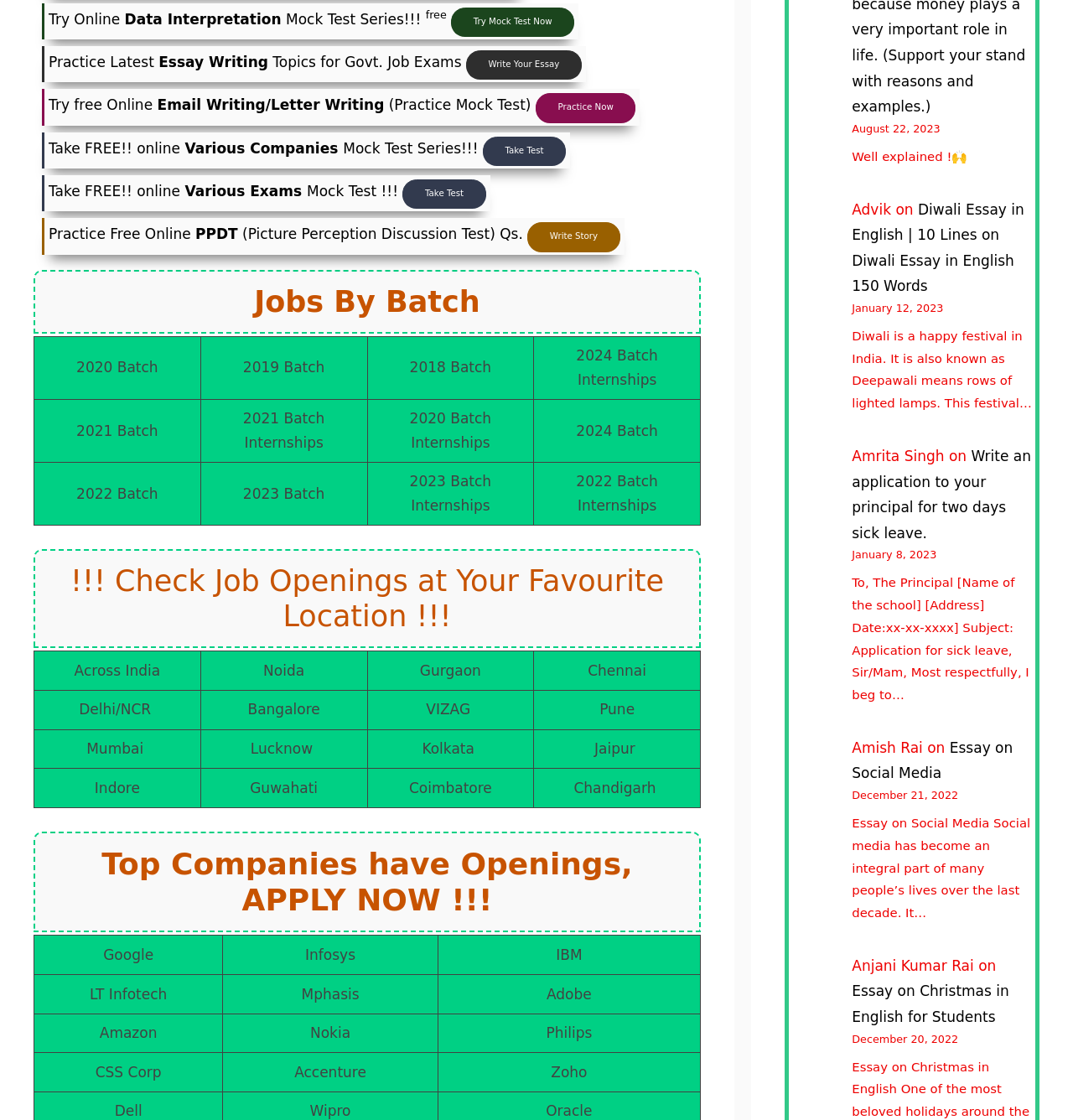Locate the bounding box coordinates of the clickable part needed for the task: "Try Online Data Interpretation Mock Test Series".

[0.045, 0.009, 0.535, 0.024]